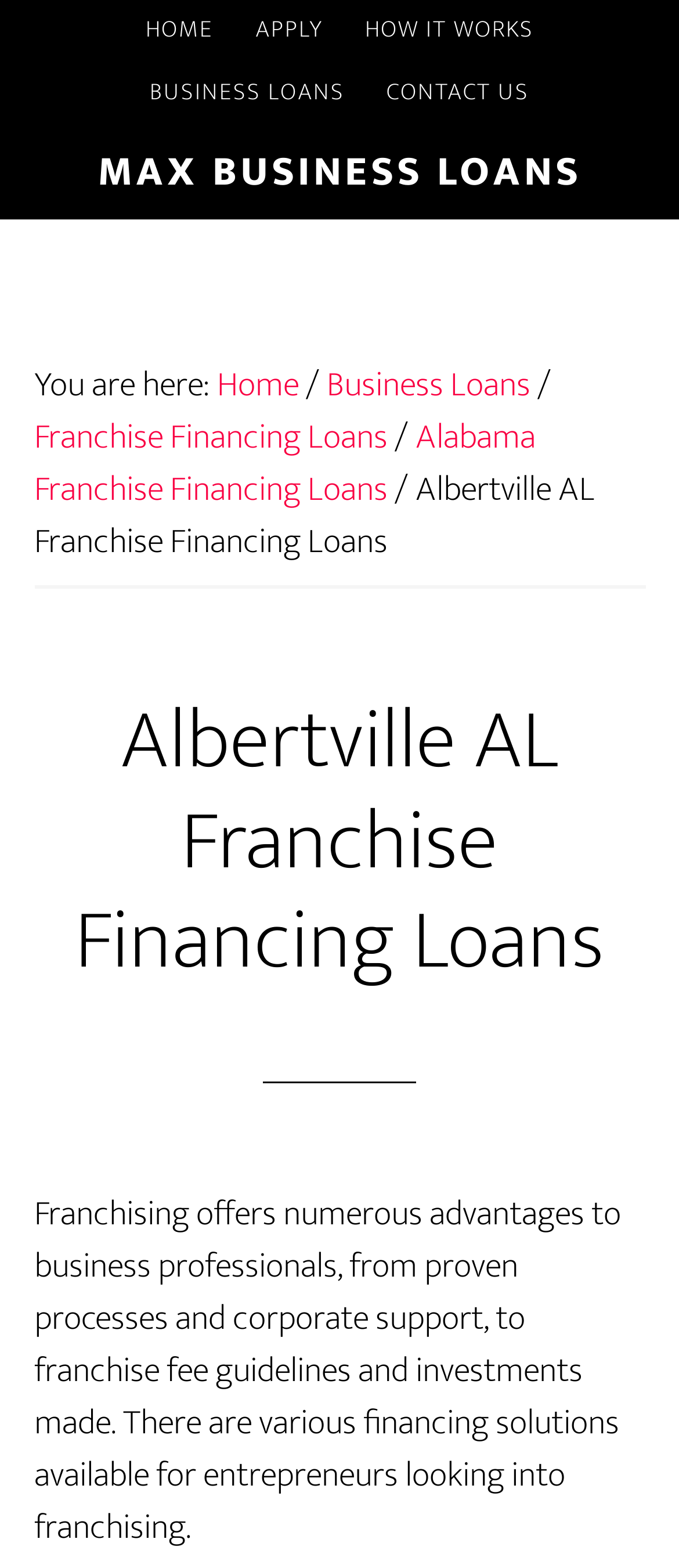Please answer the following question using a single word or phrase: 
What is the current page about?

Franchise Financing Loans